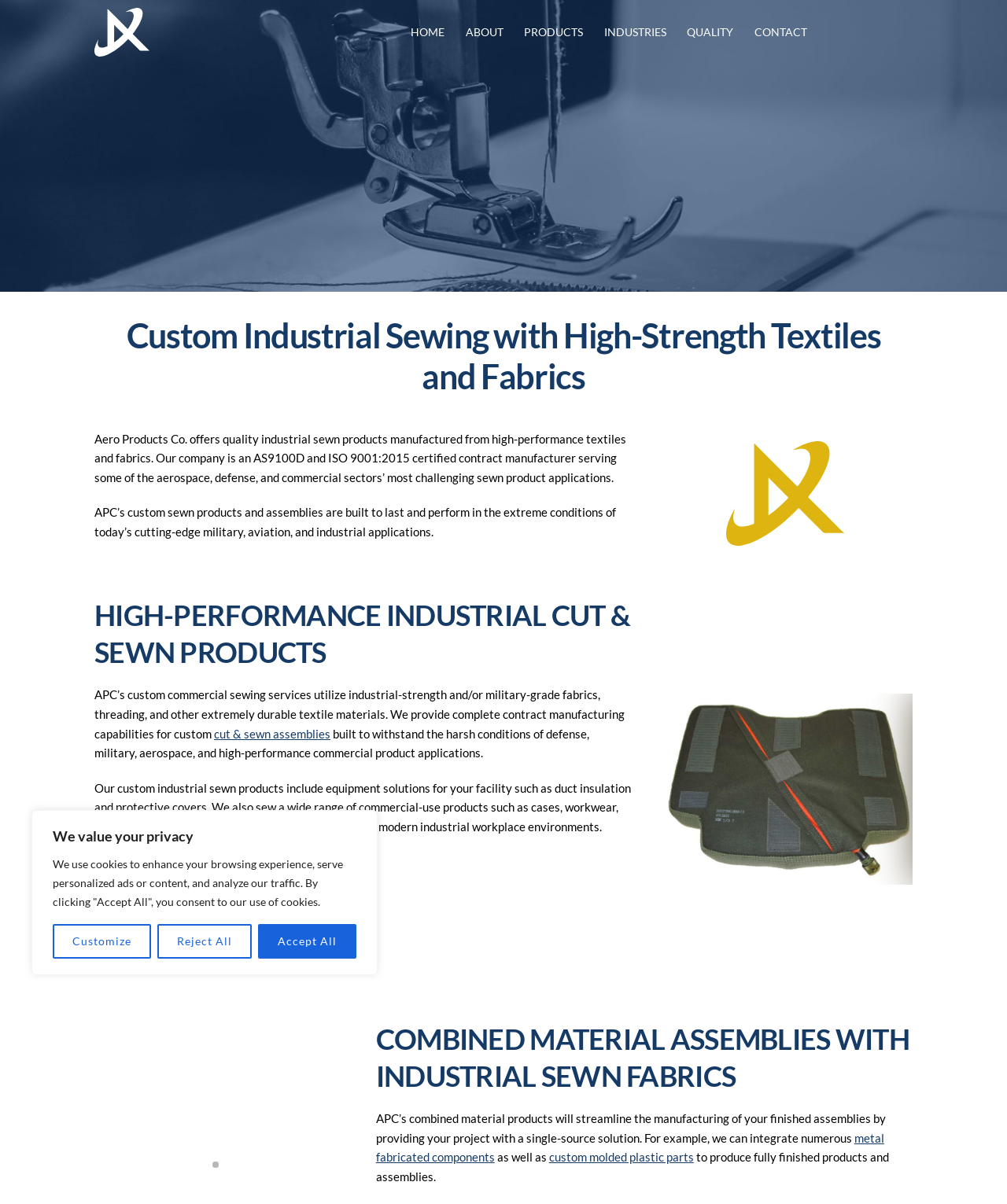What type of products does Aero Products Company offer?
Answer the question with a single word or phrase, referring to the image.

Workwear, uniforms, and coveralls